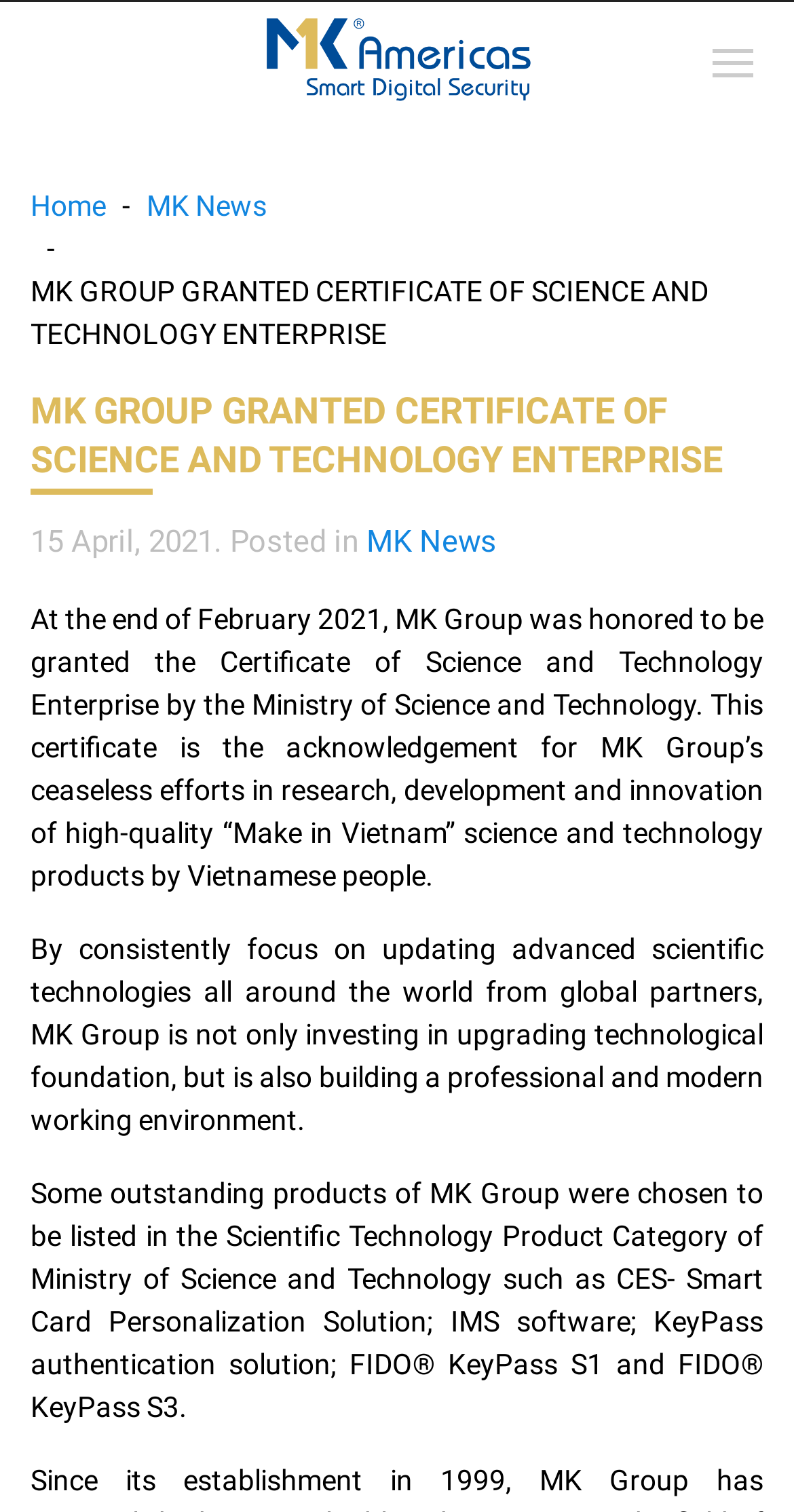Provide an in-depth caption for the contents of the webpage.

The webpage is about MK Group being granted the Certificate of Science and Technology Enterprise by the Ministry of Science and Technology in February 2021. At the top, there are three links aligned horizontally, with the first two being empty links and the third being a "Home" link. To the right of these links, there is an "MK News" link. 

Below these links, there is a heading that reads "MK GROUP GRANTED CERTIFICATE OF SCIENCE AND TECHNOLOGY ENTERPRISE" in a larger font size. Underneath the heading, there is a timestamp "15 April, 2021" followed by a category label "MK News". 

The main content of the webpage is divided into three paragraphs. The first paragraph explains that the certificate is an acknowledgement of MK Group's efforts in research, development, and innovation of high-quality "Make in Vietnam" science and technology products. The second paragraph describes how MK Group focuses on updating advanced scientific technologies and building a professional working environment. The third paragraph lists some of MK Group's outstanding products, including CES- Smart Card Personalization Solution, IMS software, KeyPass authentication solution, FIDO KeyPass S1, and FIDO KeyPass S3, which were chosen to be listed in the Scientific Technology Product Category of the Ministry of Science and Technology.